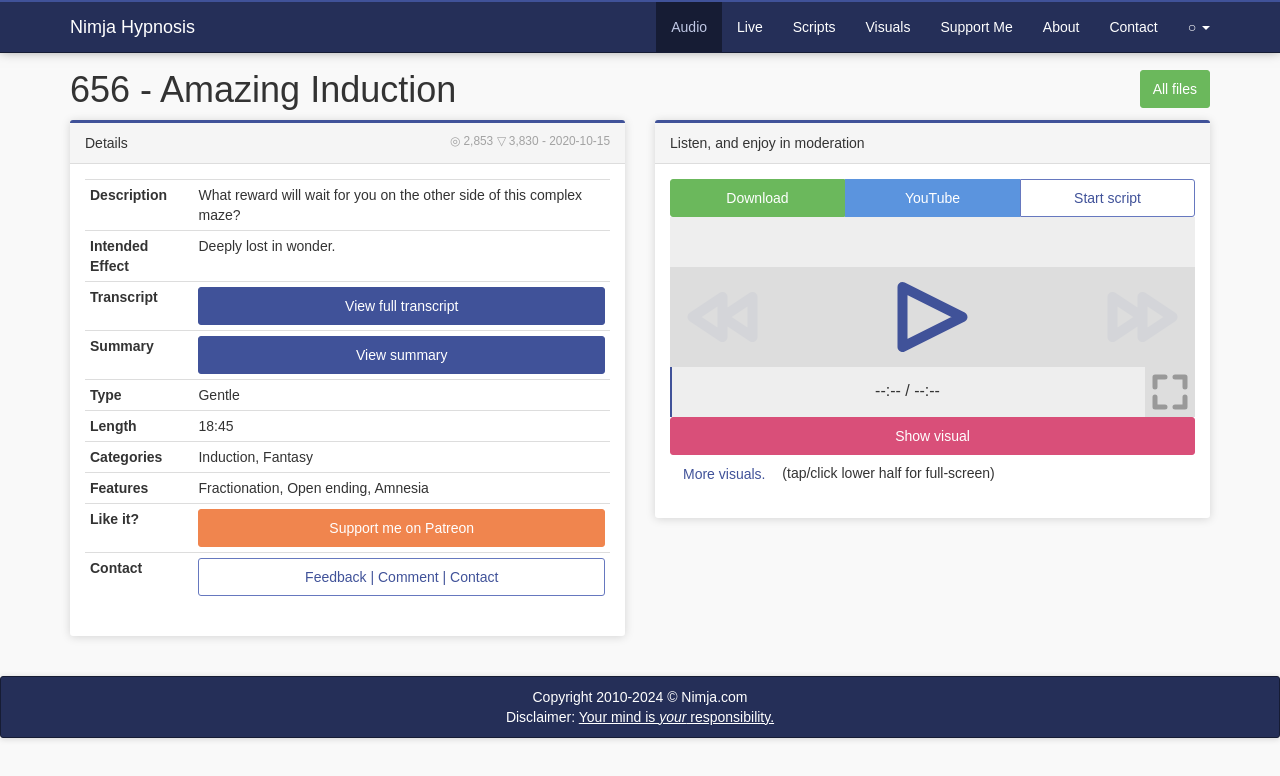Please specify the bounding box coordinates for the clickable region that will help you carry out the instruction: "Show visual".

[0.523, 0.537, 0.934, 0.586]